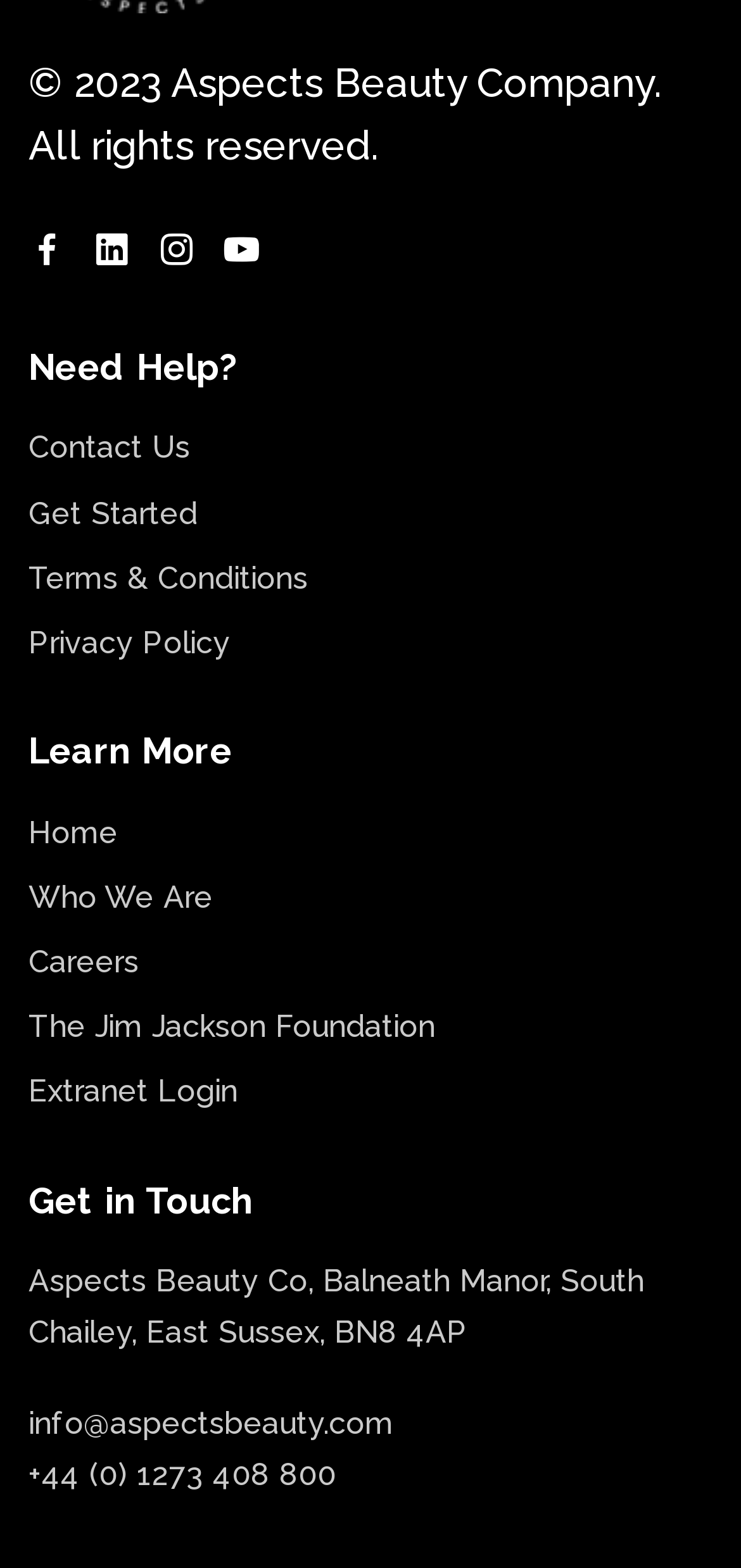Please reply to the following question with a single word or a short phrase:
How many headings are there on the webpage?

3